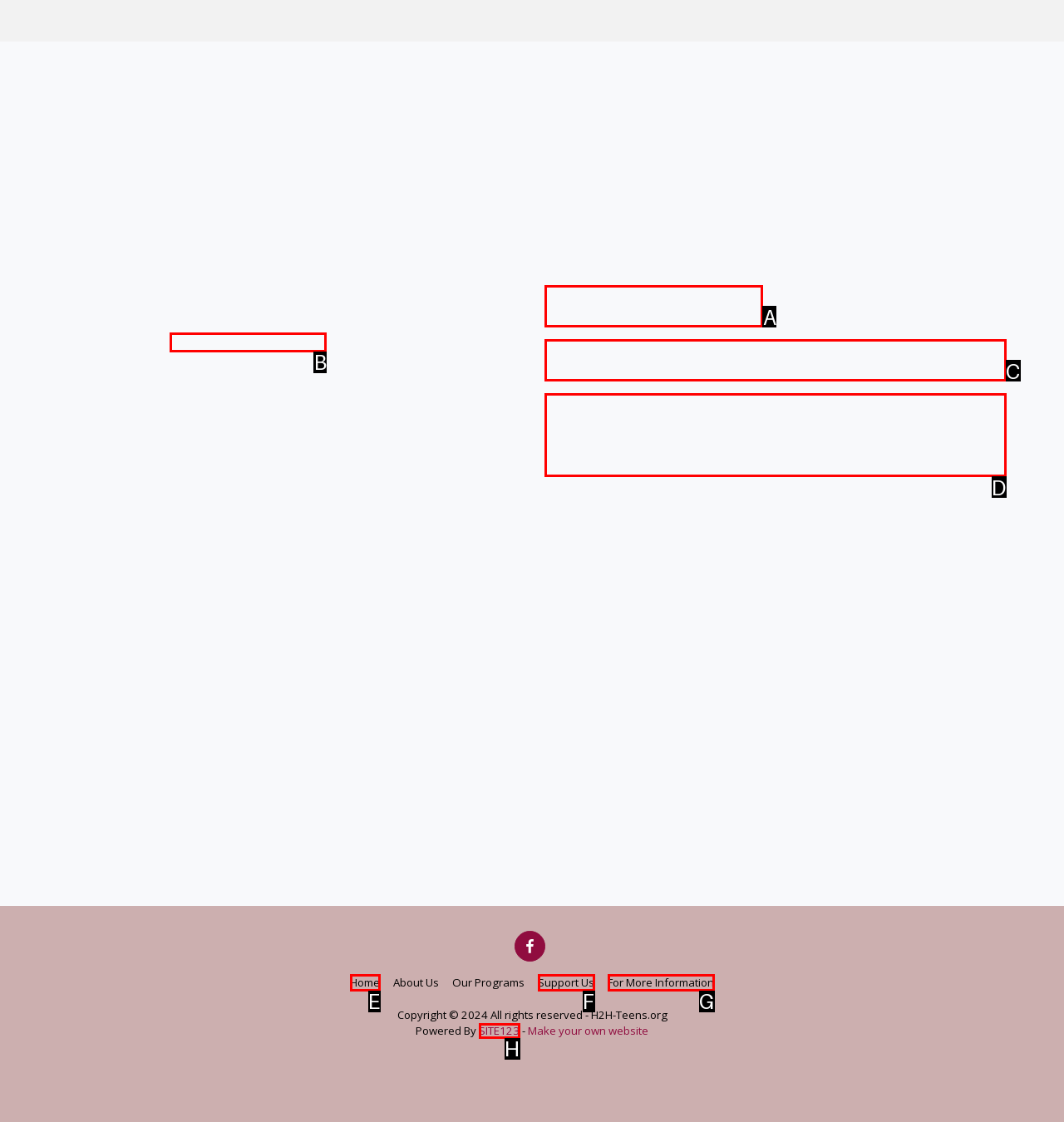Point out the option that aligns with the description: aimee@h2h-teen.org
Provide the letter of the corresponding choice directly.

B